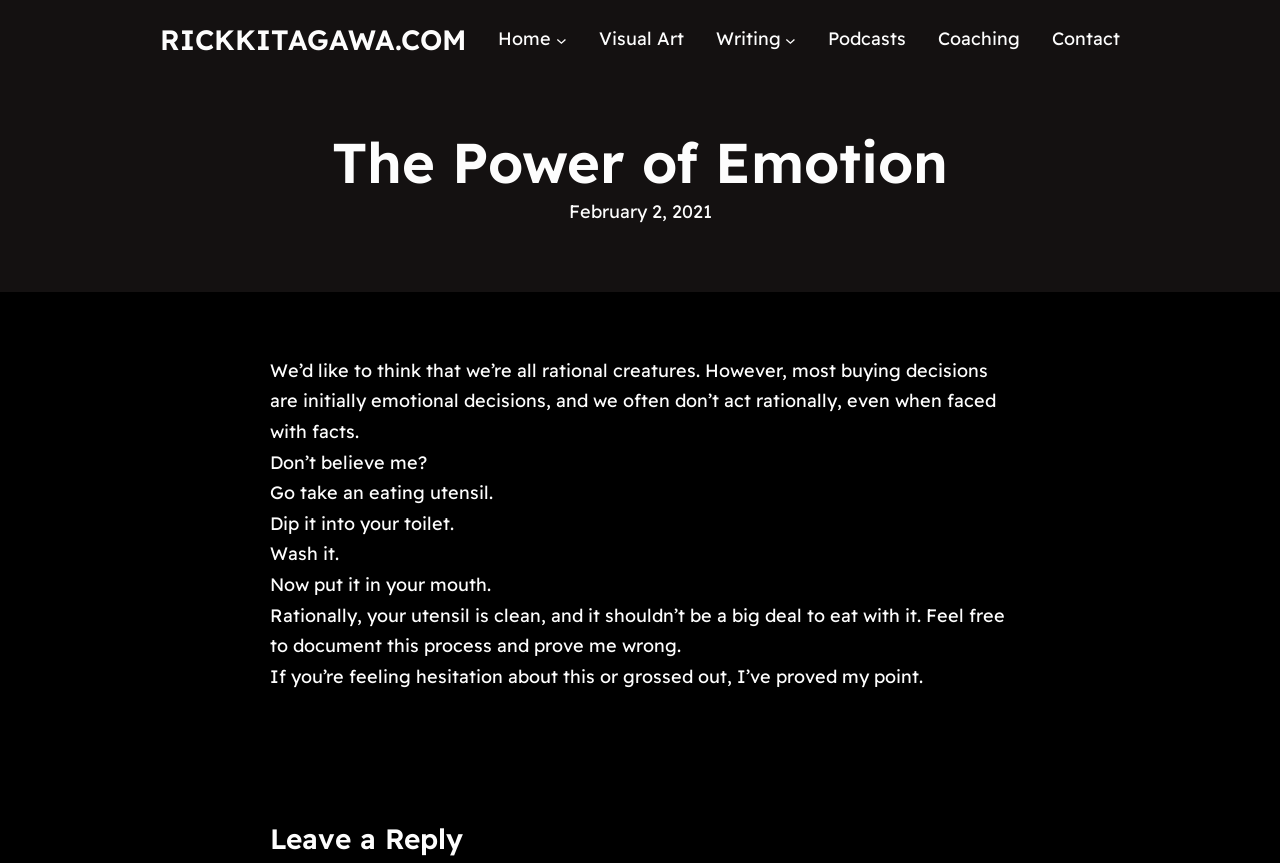Provide a comprehensive caption for the webpage.

The webpage is a blog post titled "The Power of Emotion" on RickKitagawa.com. At the top, there is a large heading "RICKKITAGAWA.COM" with a link to the website's homepage. Below it, there is a navigation menu with links to various sections, including "Home", "Visual Art", "Writing", "Podcasts", "Coaching", and "Contact". Each link has a corresponding button that can be expanded to reveal submenus.

The main content of the blog post starts with a heading "The Power of Emotion" followed by a timestamp "February 2, 2021". The article discusses how emotional decisions often override rational thinking, citing an example of using a utensil that has been dipped in a toilet and then washed. The text is divided into several paragraphs, each exploring the emotional response to this scenario.

At the bottom of the page, there is a heading "Leave a Reply", suggesting that readers can comment on the post. Overall, the webpage has a simple and clean layout, with a focus on the written content.